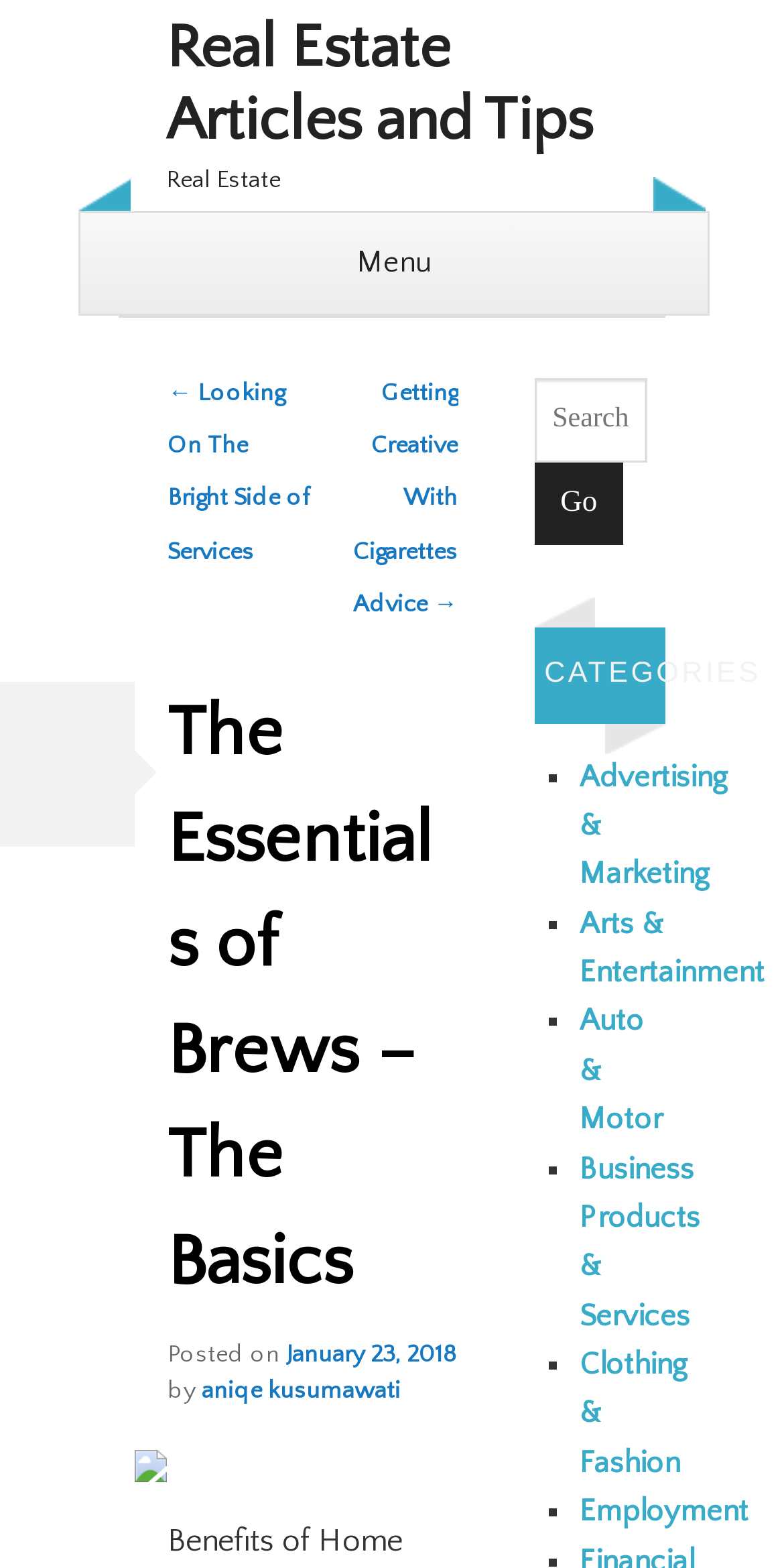Can you provide the bounding box coordinates for the element that should be clicked to implement the instruction: "Click on 'Real Estate Articles and Tips'"?

[0.212, 0.009, 0.788, 0.101]